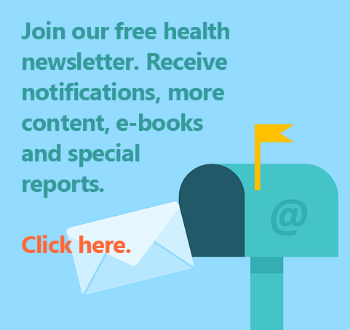Provide a comprehensive description of the image.

The image promotes a free health newsletter, inviting viewers to subscribe and receive various benefits. It features a visually appealing mailbox graphic with a small flag and a stylized envelope, symbolizing the delivery of health-related information. The text encourages engagement with phrases like "Join our free health newsletter" and "Click here," suggesting that subscribers will get notifications for more content, e-books, and special reports related to health. The background is a soothing blue, enhancing the overall inviting and friendly tone of the message.